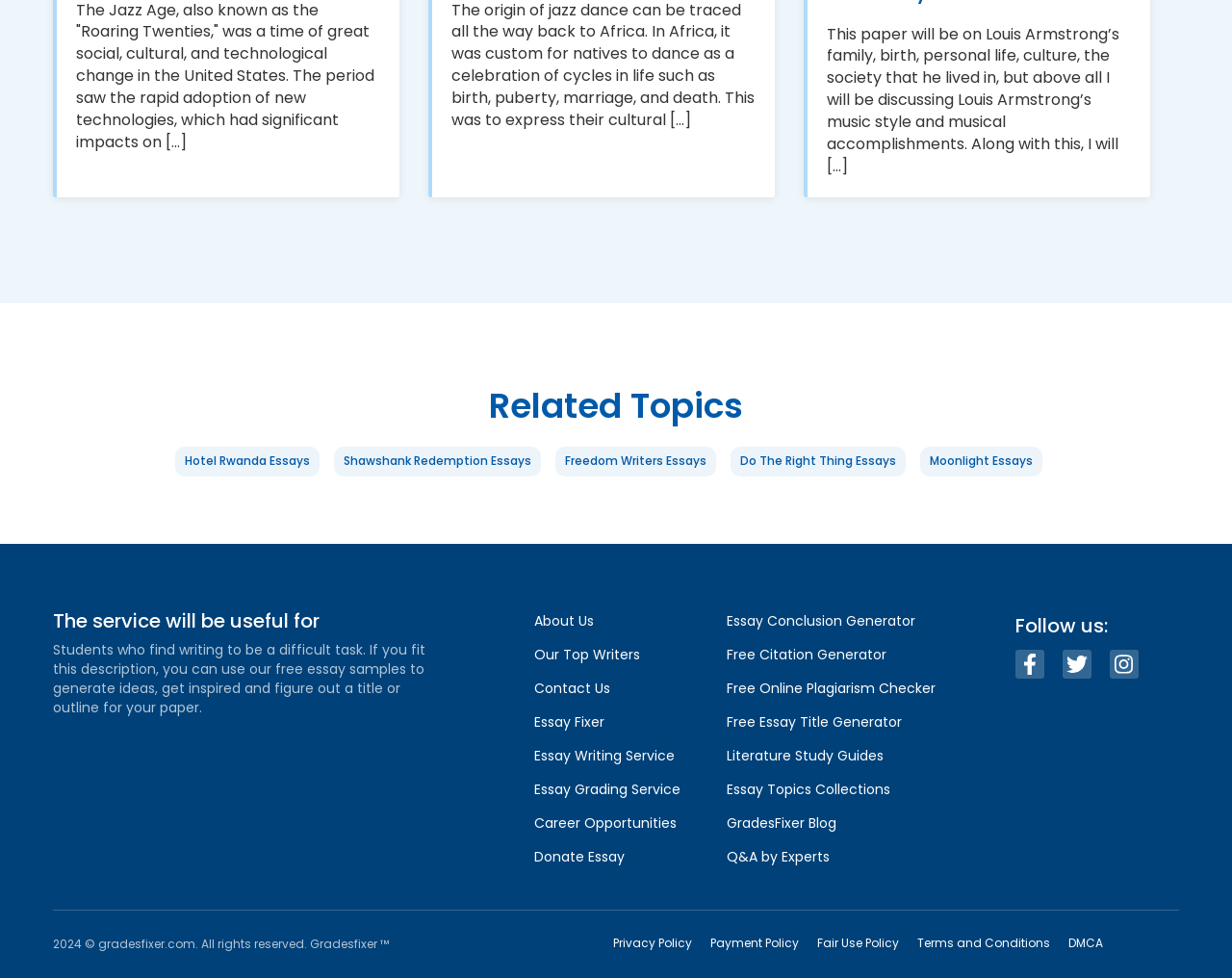Identify the coordinates of the bounding box for the element described below: "Essay Fixer". Return the coordinates as four float numbers between 0 and 1: [left, top, right, bottom].

[0.434, 0.728, 0.491, 0.748]